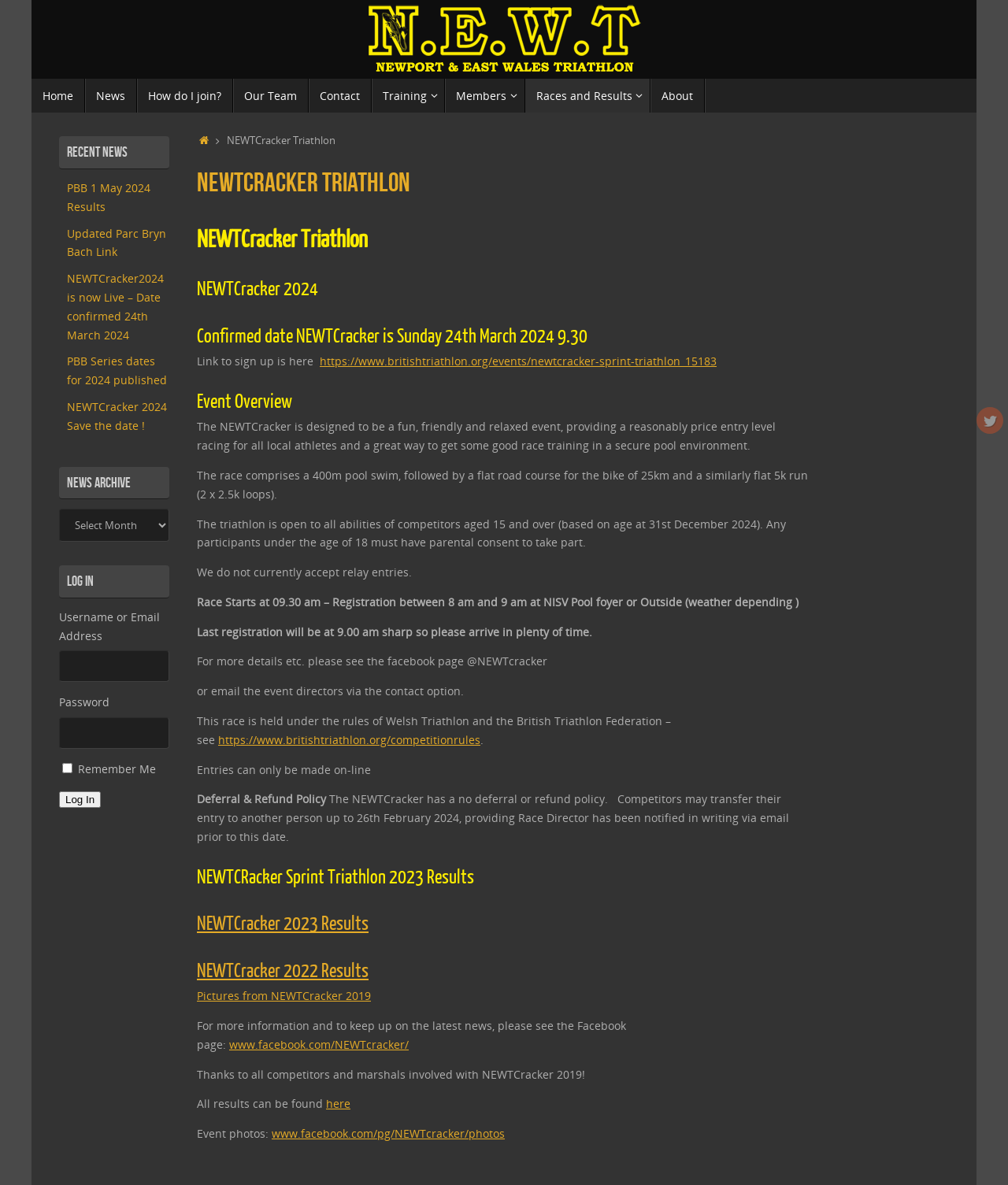Using the element description: "Updated Parc Bryn Bach Link", determine the bounding box coordinates for the specified UI element. The coordinates should be four float numbers between 0 and 1, [left, top, right, bottom].

[0.066, 0.19, 0.165, 0.219]